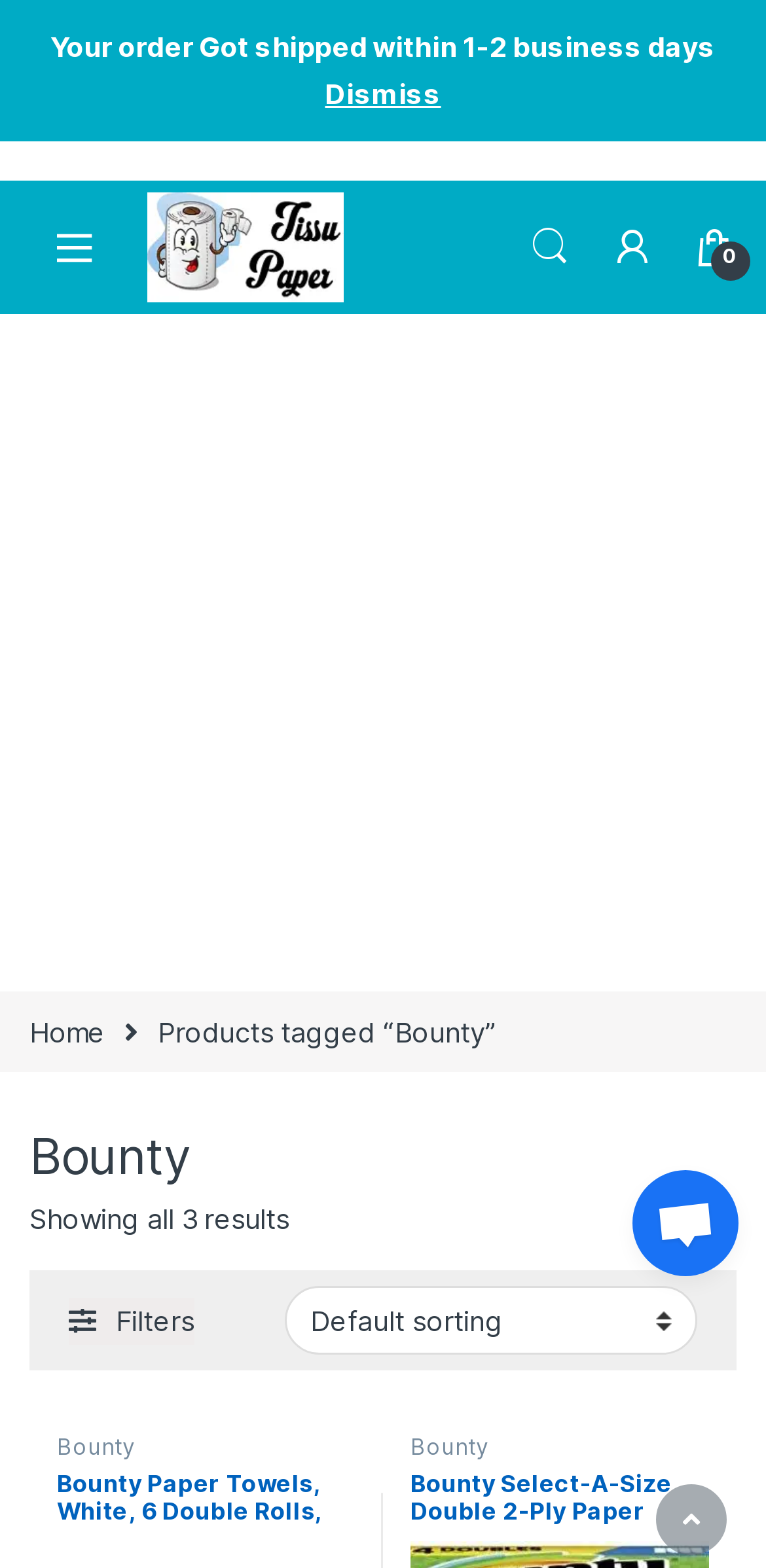Locate the bounding box of the UI element with the following description: "alt="Tissue Paper"".

[0.192, 0.123, 0.449, 0.192]